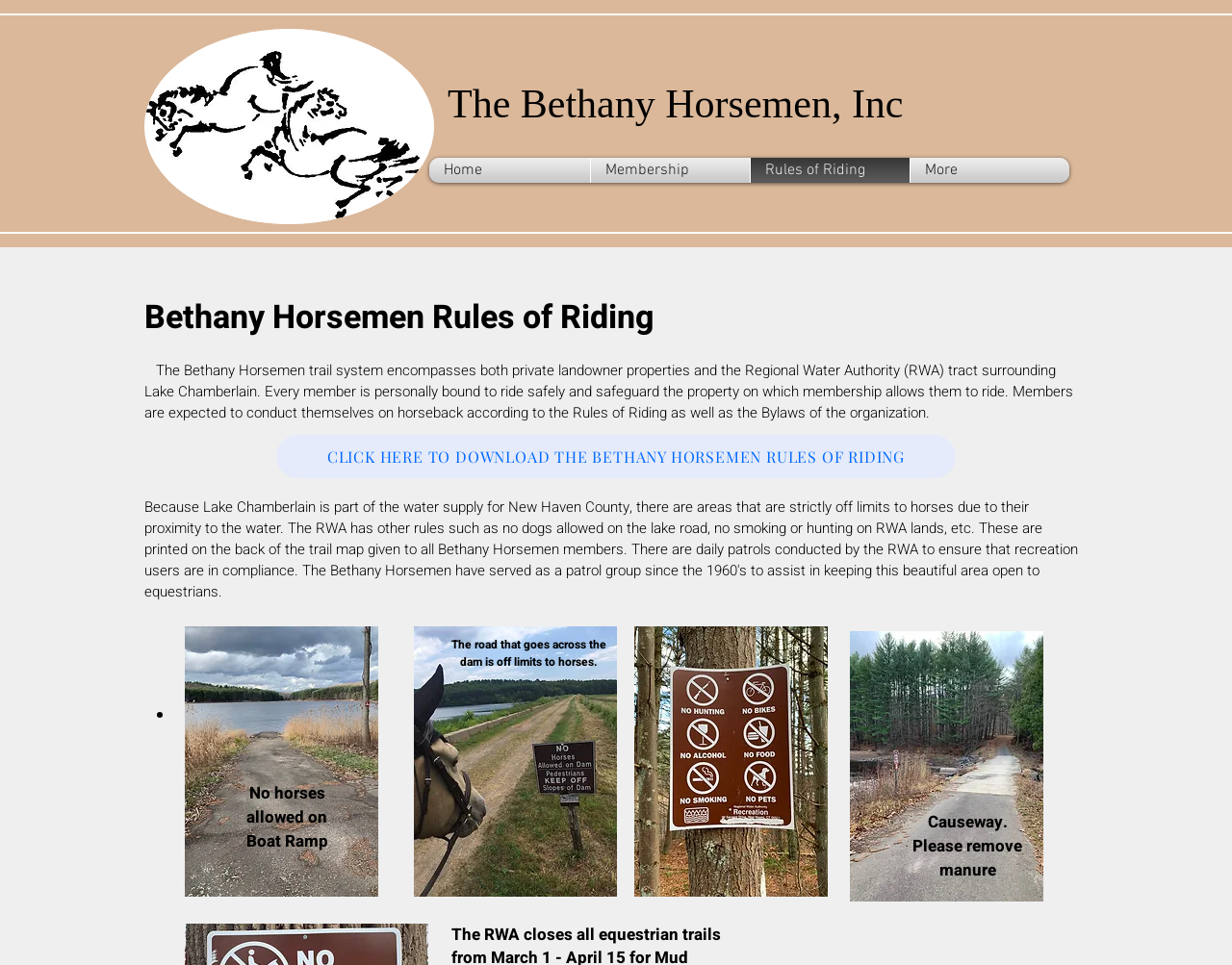What is prohibited on the lake road?
Please respond to the question with as much detail as possible.

The prohibition can be found in the text 'no dogs allowed on the lake road' which is located in the middle of the webpage, describing the rules of the Regional Water Authority (RWA).